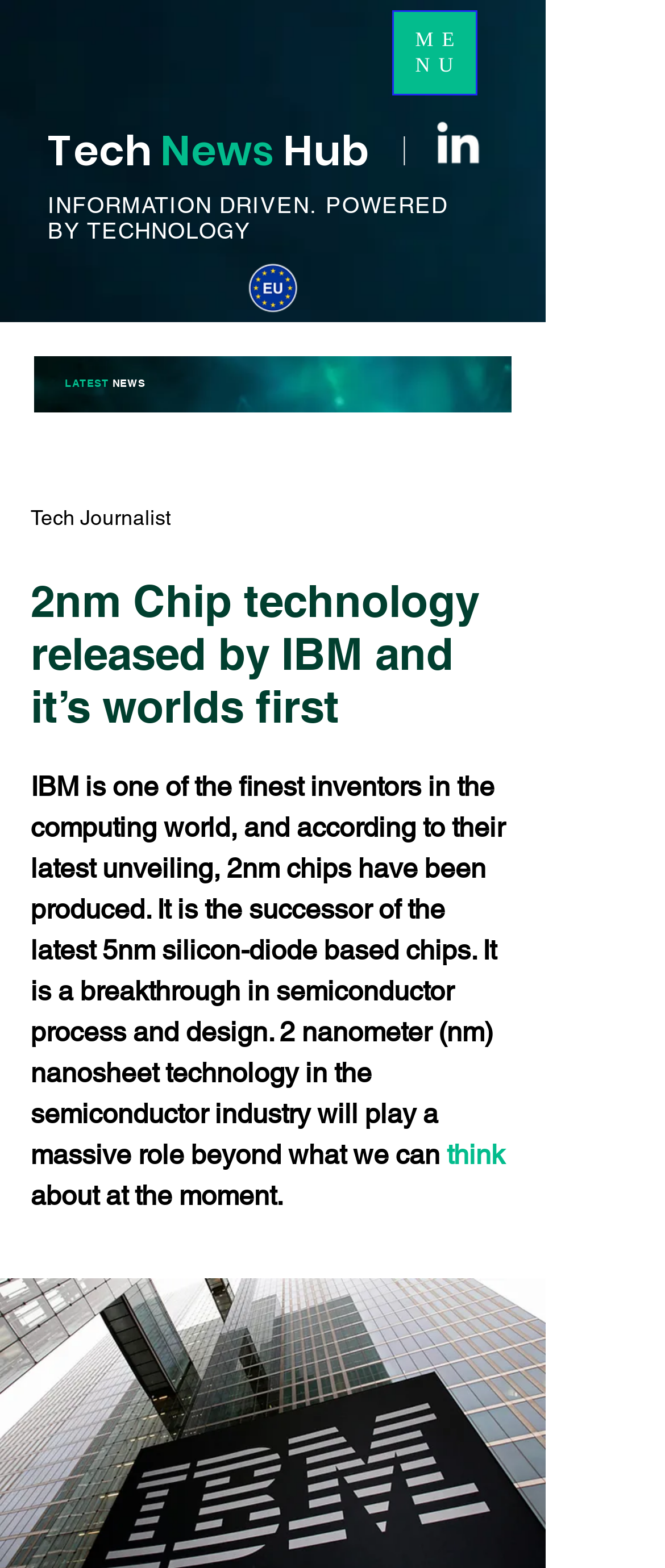What is the name of the image below the 'LATEST NEWS' text?
Based on the content of the image, thoroughly explain and answer the question.

The image below the 'LATEST NEWS' text has a bounding box coordinate of [0.051, 0.227, 0.769, 0.263], which corresponds to the image 'TechNewsHub_Strip_v1.jpg'.